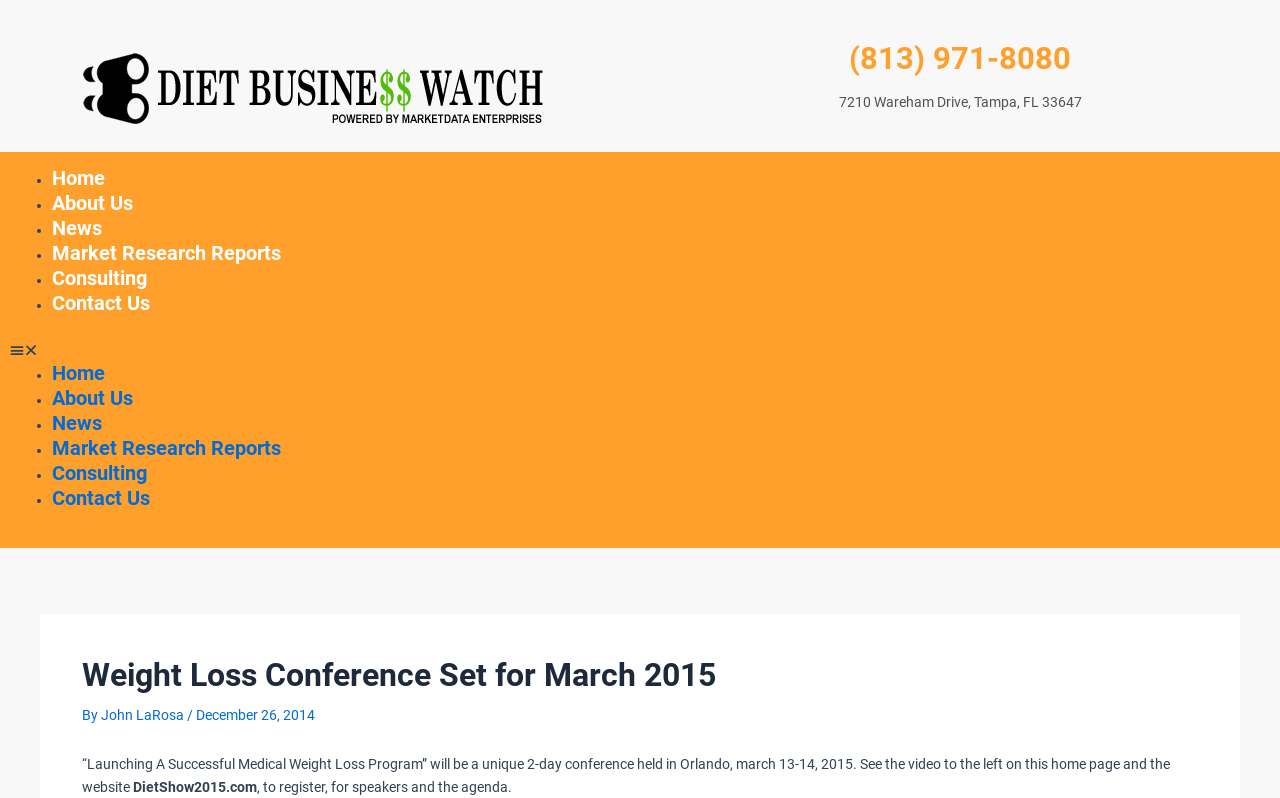Determine the bounding box of the UI component based on this description: "Market Research Reports". The bounding box coordinates should be four float values between 0 and 1, i.e., [left, top, right, bottom].

[0.041, 0.302, 0.22, 0.332]